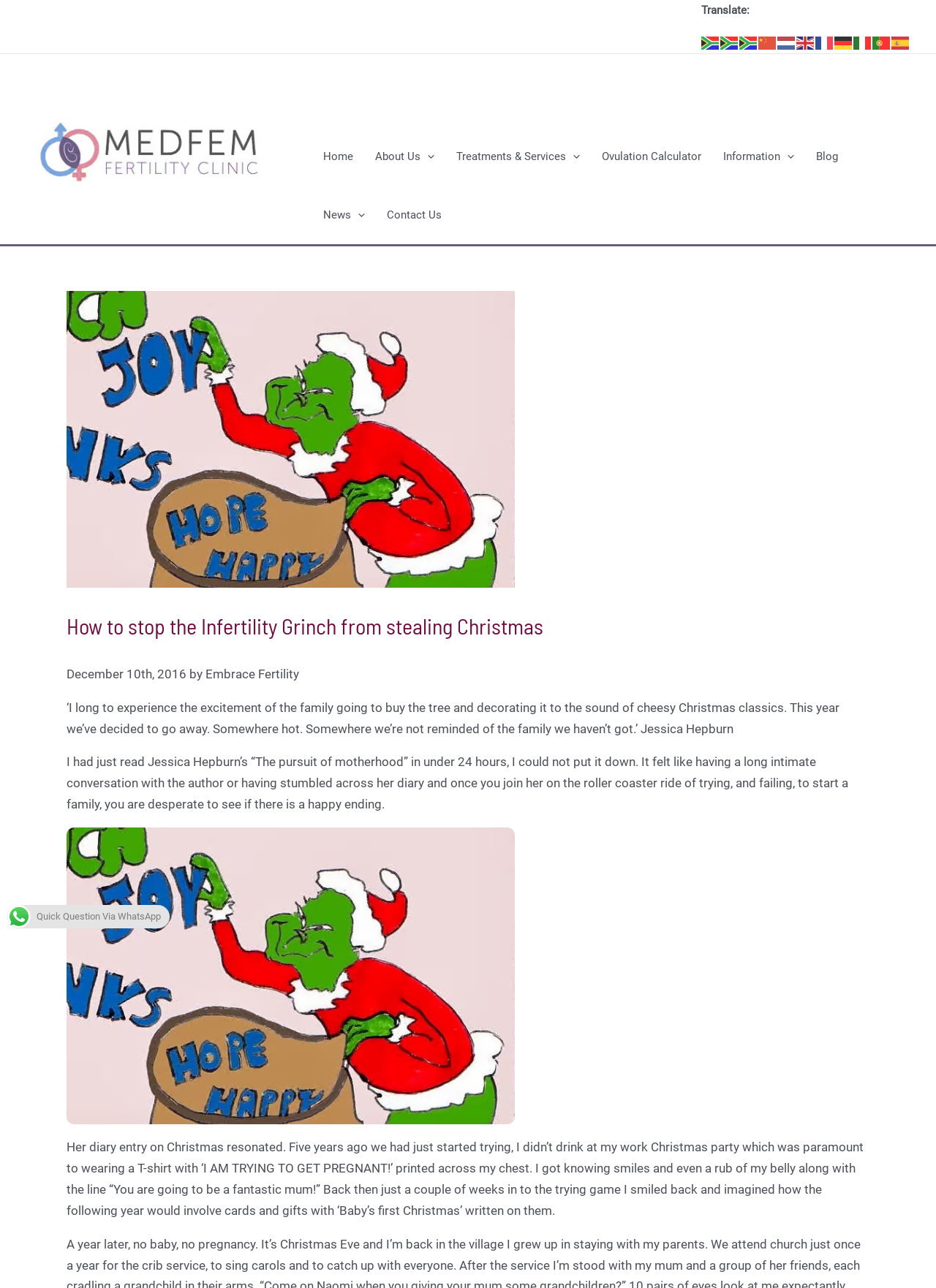Can you find the bounding box coordinates for the element to click on to achieve the instruction: "Sign up for the email list"?

None